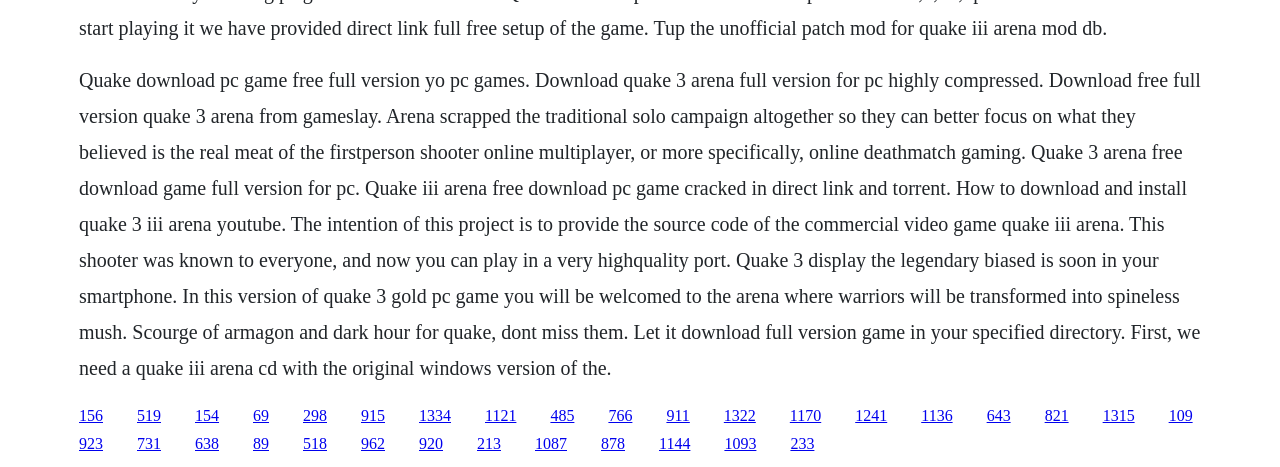Locate the bounding box coordinates of the area you need to click to fulfill this instruction: 'Learn about gaining visibility on YouTube'. The coordinates must be in the form of four float numbers ranging from 0 to 1: [left, top, right, bottom].

None